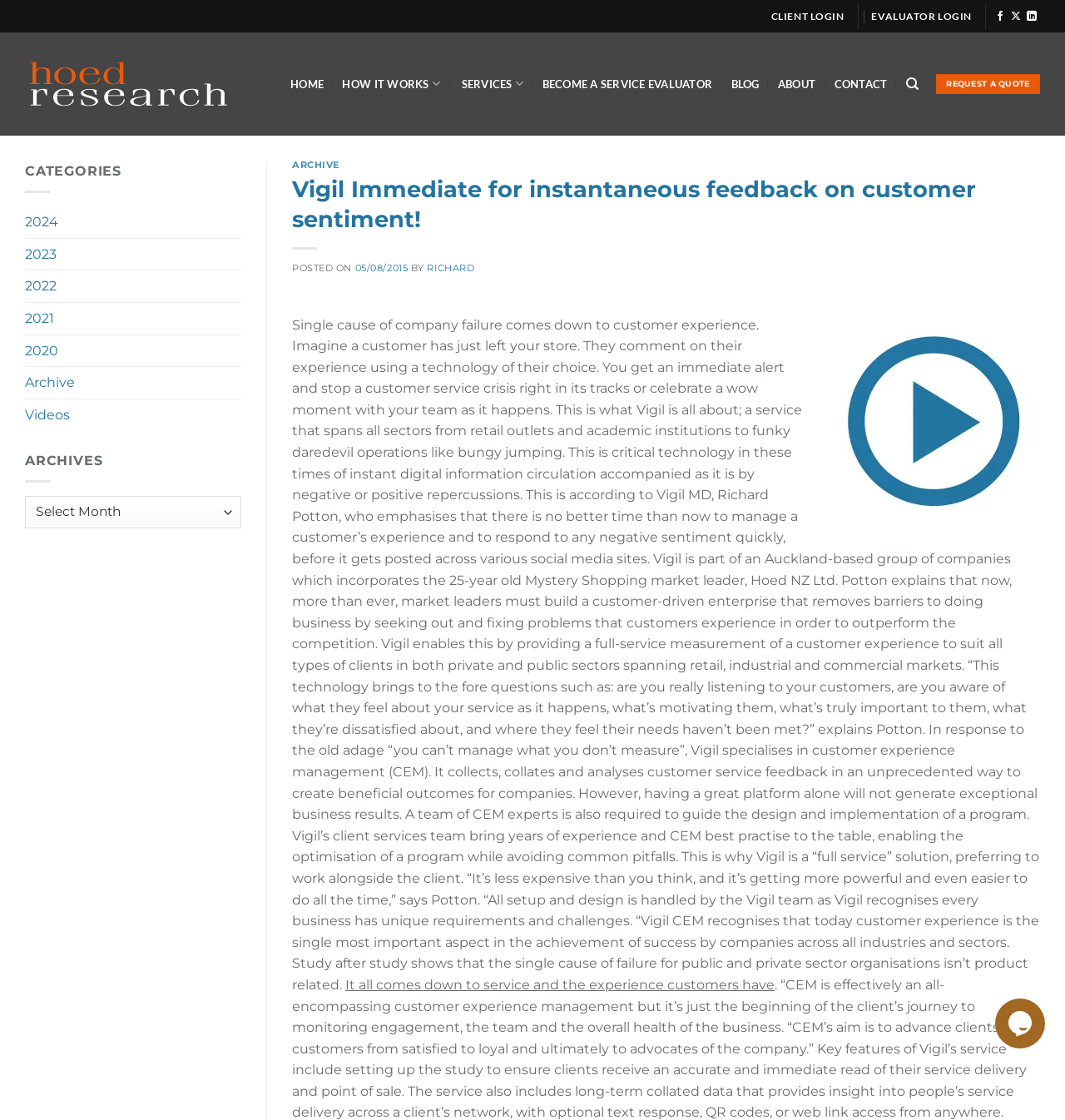Please locate the bounding box coordinates of the region I need to click to follow this instruction: "Go to top".

[0.943, 0.864, 0.974, 0.893]